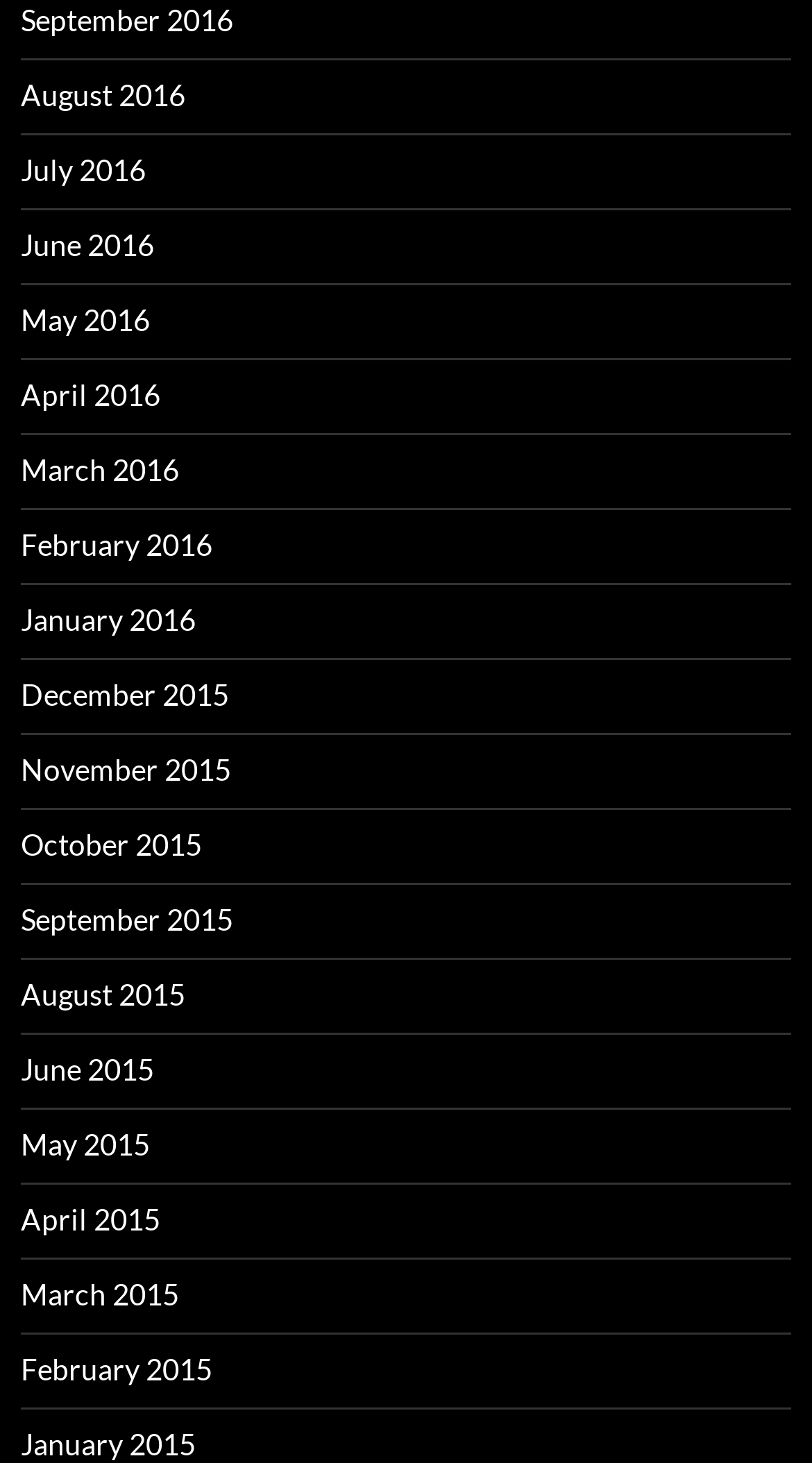Locate the bounding box coordinates of the clickable area to execute the instruction: "view September 2016". Provide the coordinates as four float numbers between 0 and 1, represented as [left, top, right, bottom].

[0.026, 0.001, 0.287, 0.026]